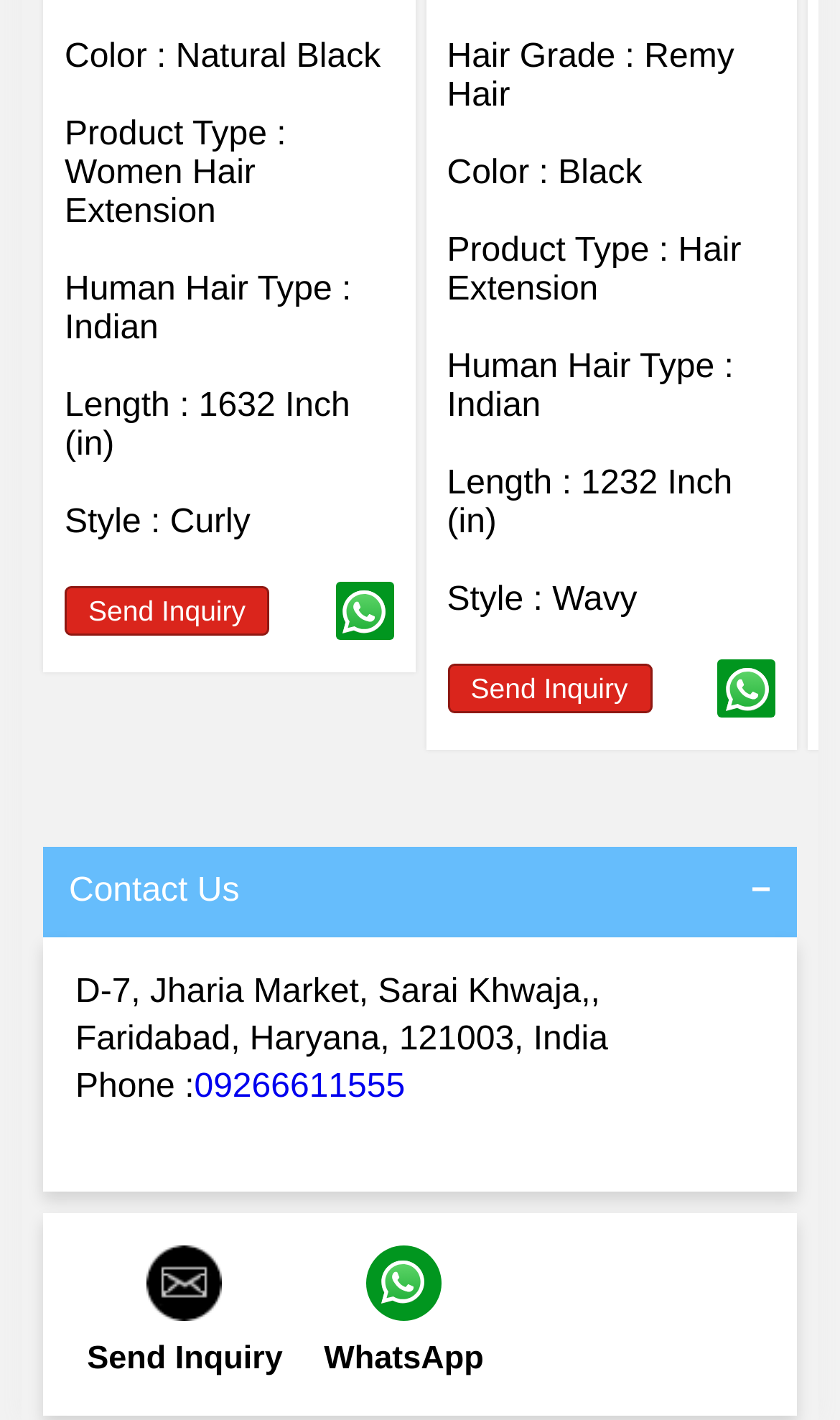How many ways can you contact the seller?
Provide a detailed answer to the question using information from the image.

There are four ways to contact the seller: 'Send Inquiry' link, 'whatsapp' link, phone number '09266611555', and the address 'D-7, Jharia Market, Sarai Khwaja,, Faridabad, Haryana, 121003, India'.